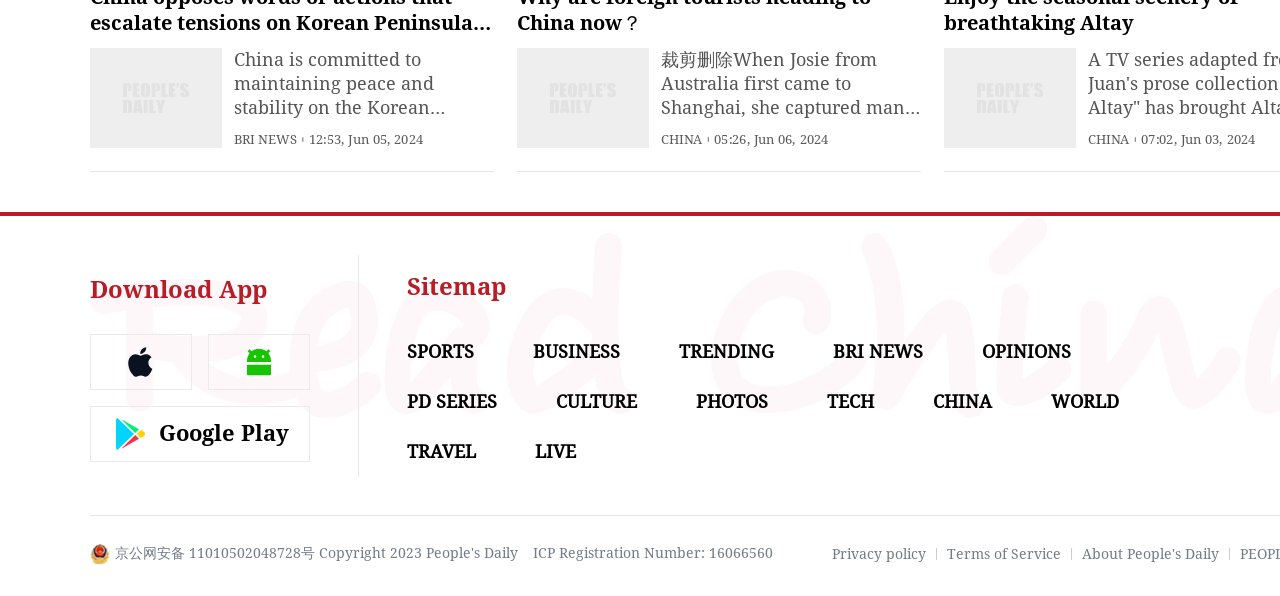What is the copyright year of the webpage?
Based on the visual information, provide a detailed and comprehensive answer.

I found the copyright year of the webpage by looking at the link element with the content 'People's Daily English language App - Homepage - Breaking News, China News, World News and Video 京公网安备 11010502048728号 Copyright 2023 People's Daily' which is located at the bottom of the webpage.